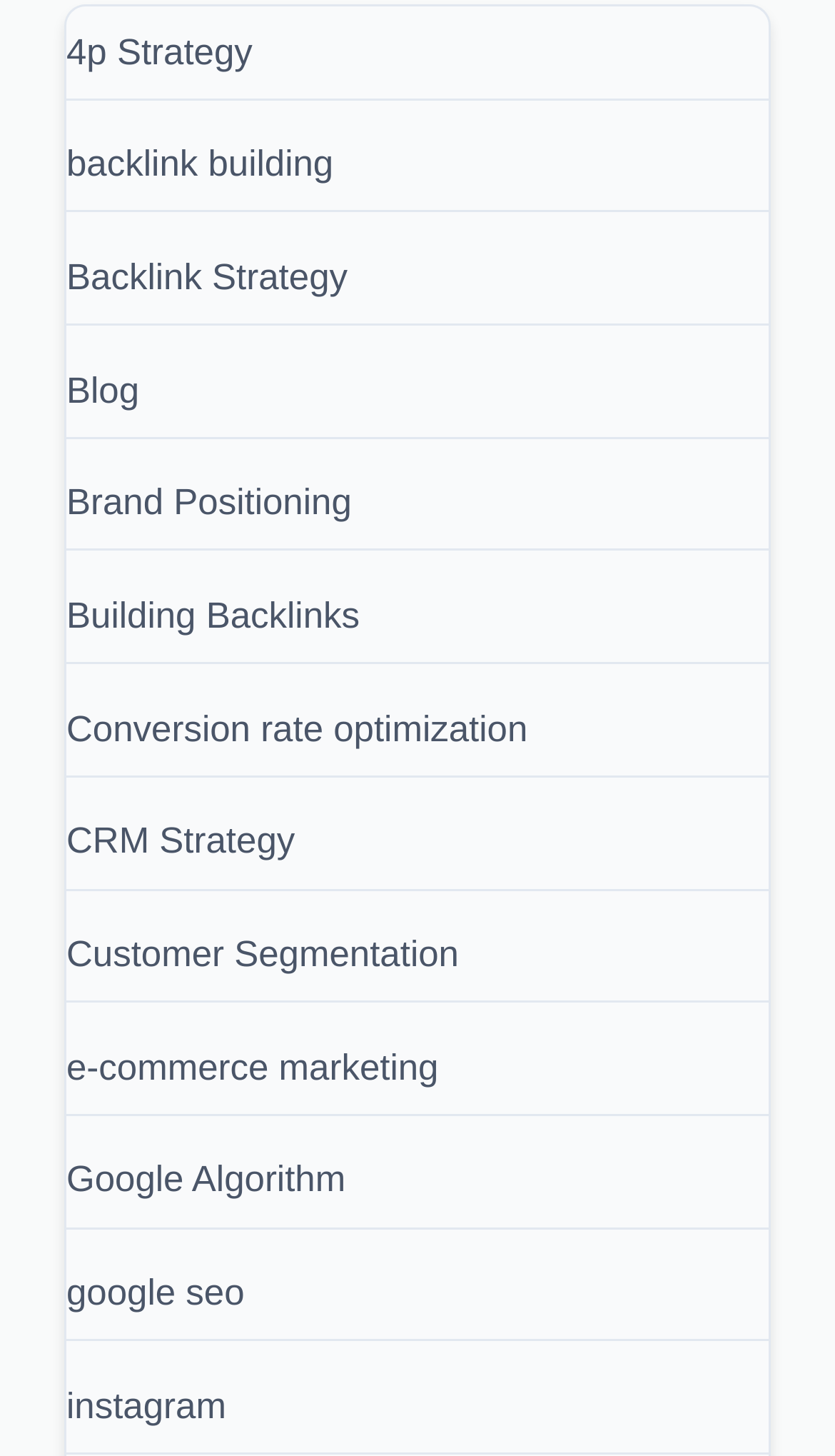Please find the bounding box coordinates of the element that must be clicked to perform the given instruction: "click on 4p Strategy". The coordinates should be four float numbers from 0 to 1, i.e., [left, top, right, bottom].

[0.079, 0.021, 0.302, 0.049]